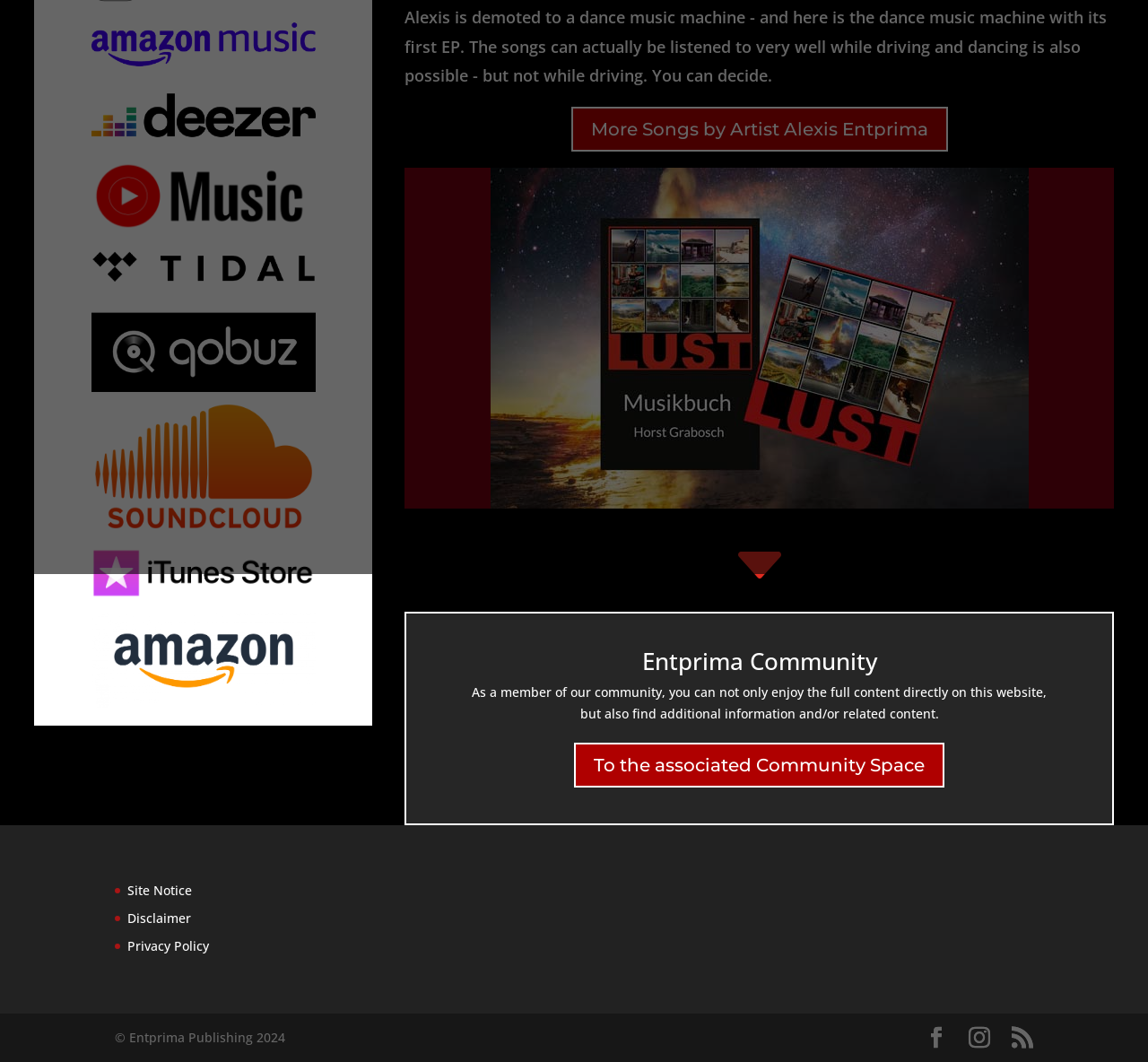Determine the bounding box for the UI element described here: "Disclaimer".

[0.111, 0.856, 0.166, 0.872]